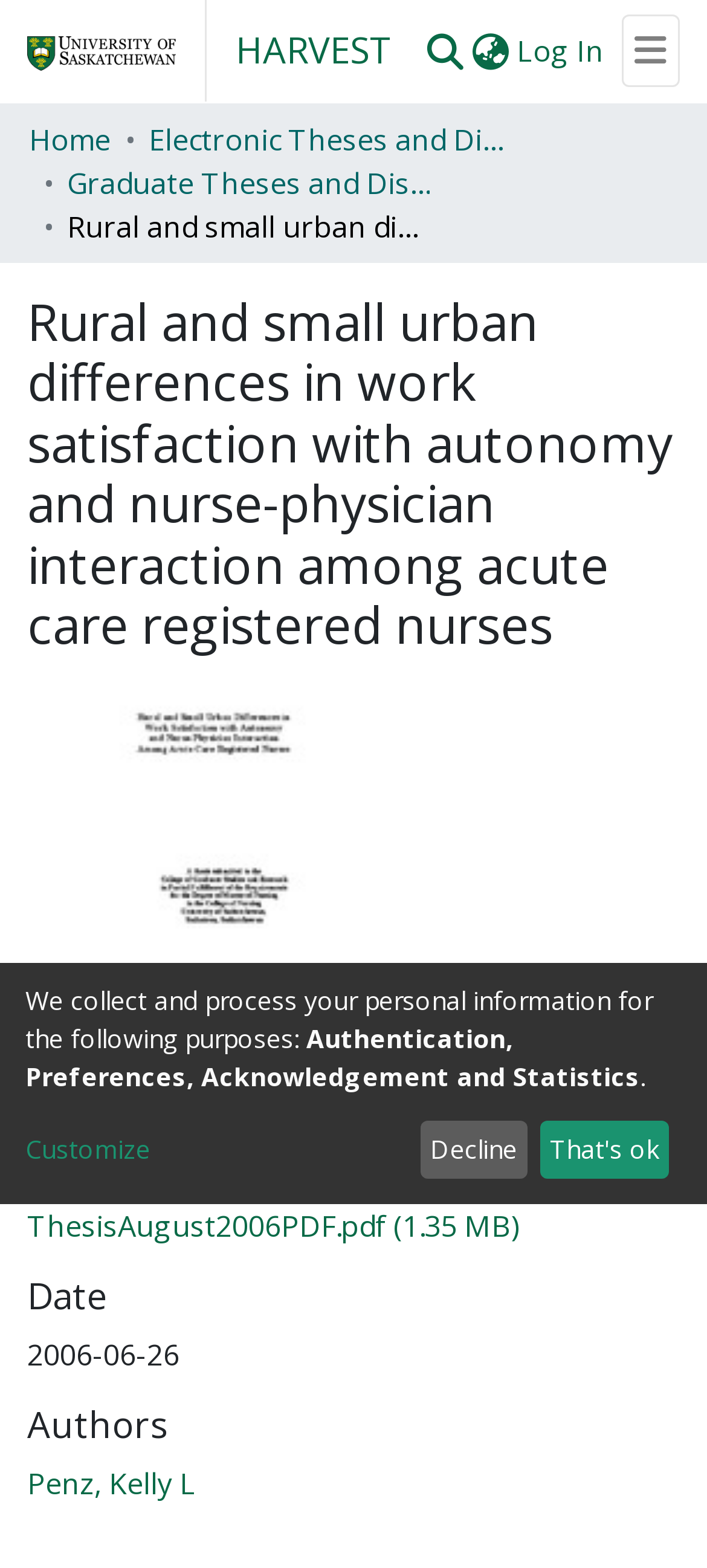Give the bounding box coordinates for the element described as: "Communities & Collections".

[0.041, 0.111, 0.554, 0.157]